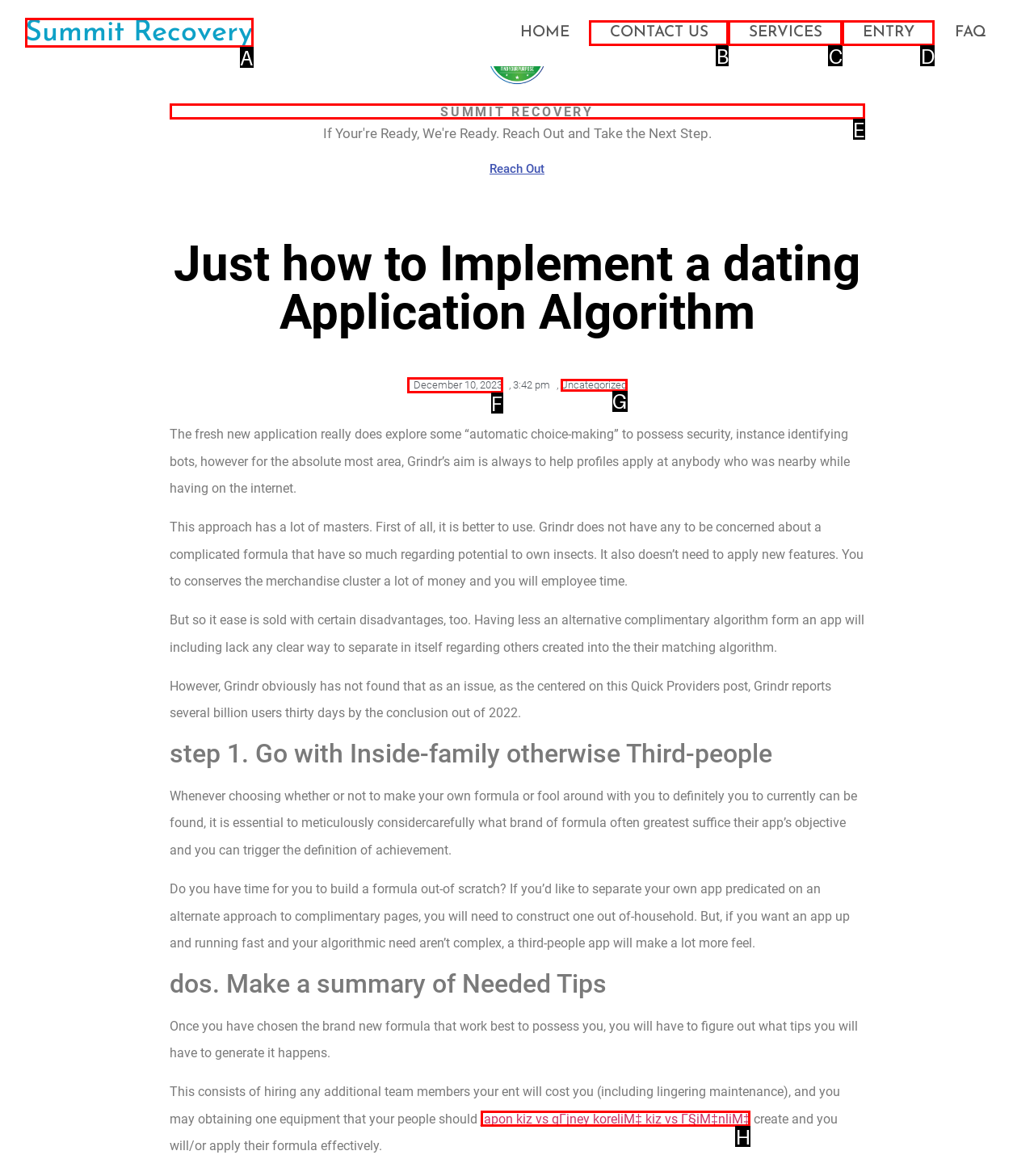Choose the UI element that best aligns with the description: Uncategorized
Respond with the letter of the chosen option directly.

G